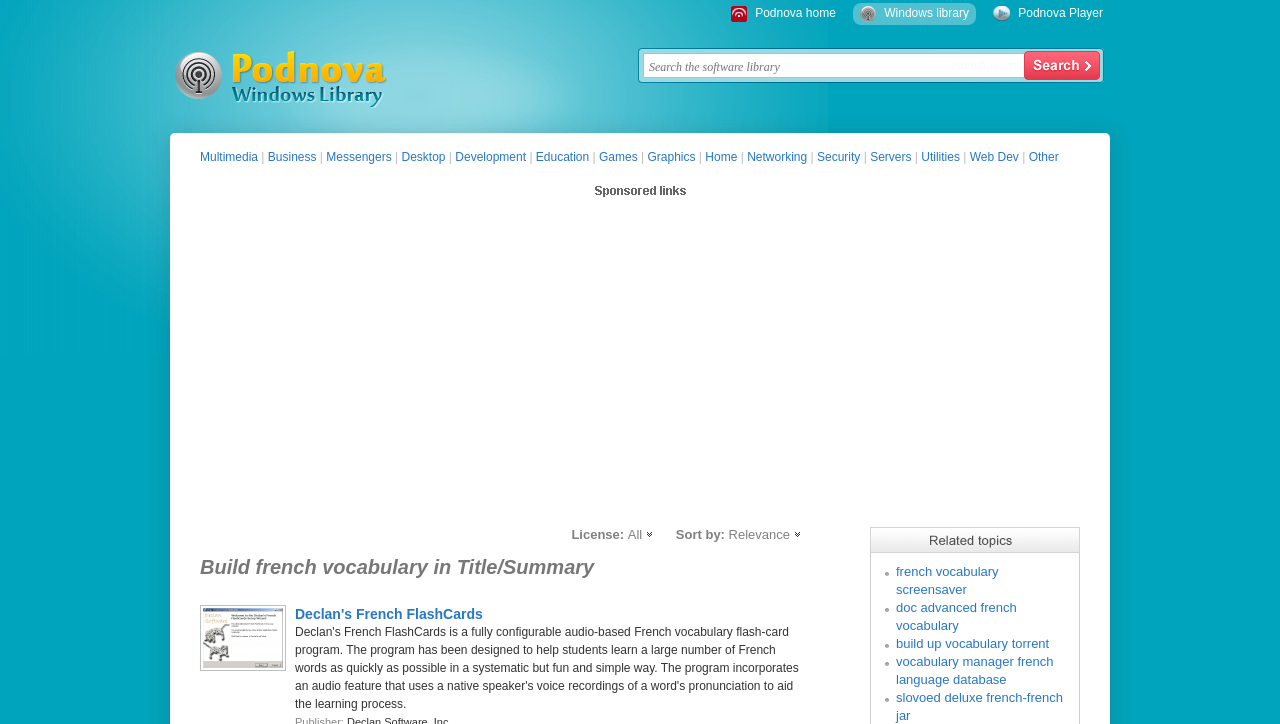How many related topics are listed?
Look at the image and respond with a one-word or short phrase answer.

5